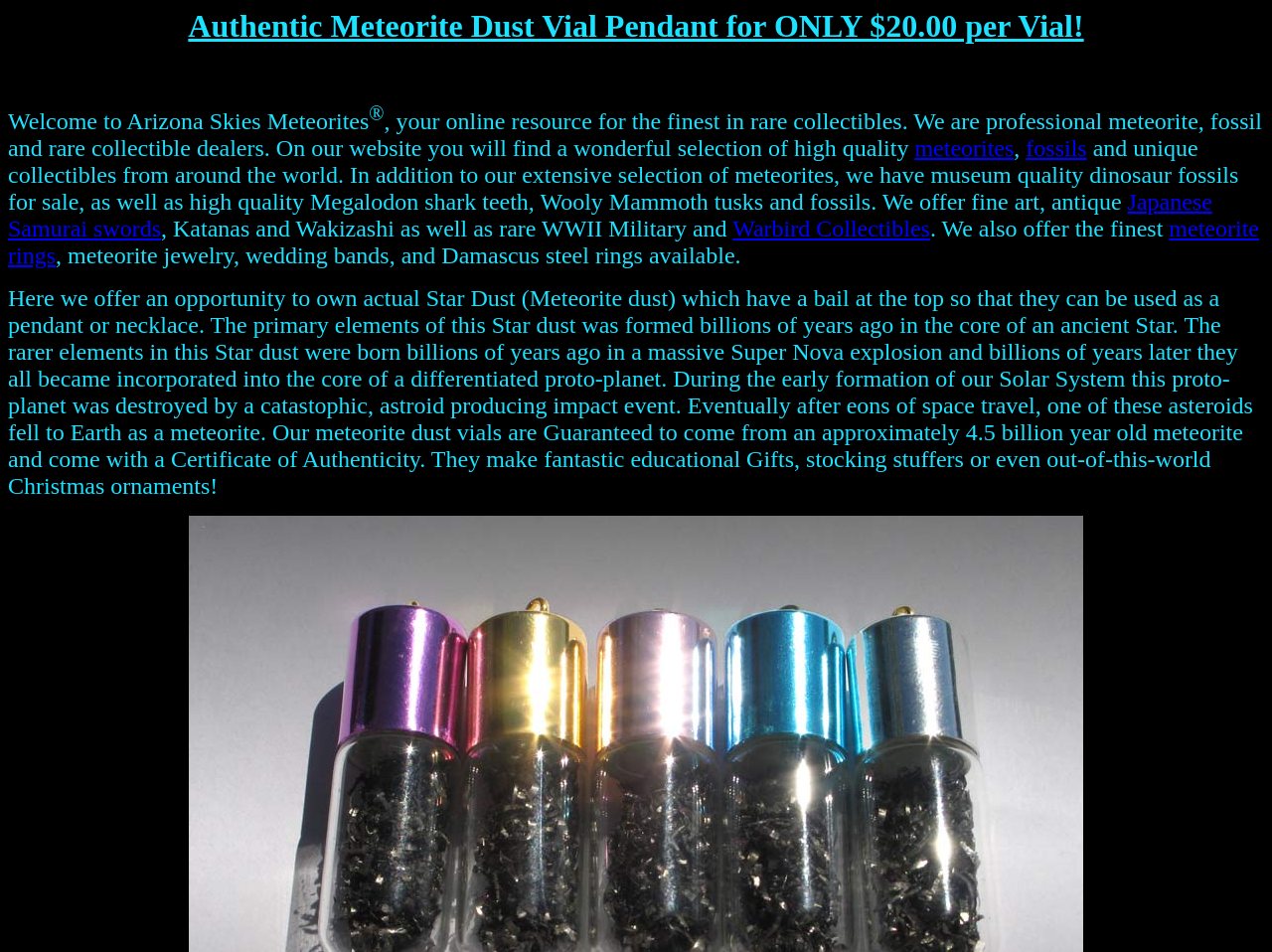What is the age of the meteorite?
Could you please answer the question thoroughly and with as much detail as possible?

According to the text, 'Our meteorite dust vials are Guaranteed to come from an approximately 4.5 billion year old meteorite and come with a Certificate of Authenticity.', the age of the meteorite is approximately 4.5 billion years.